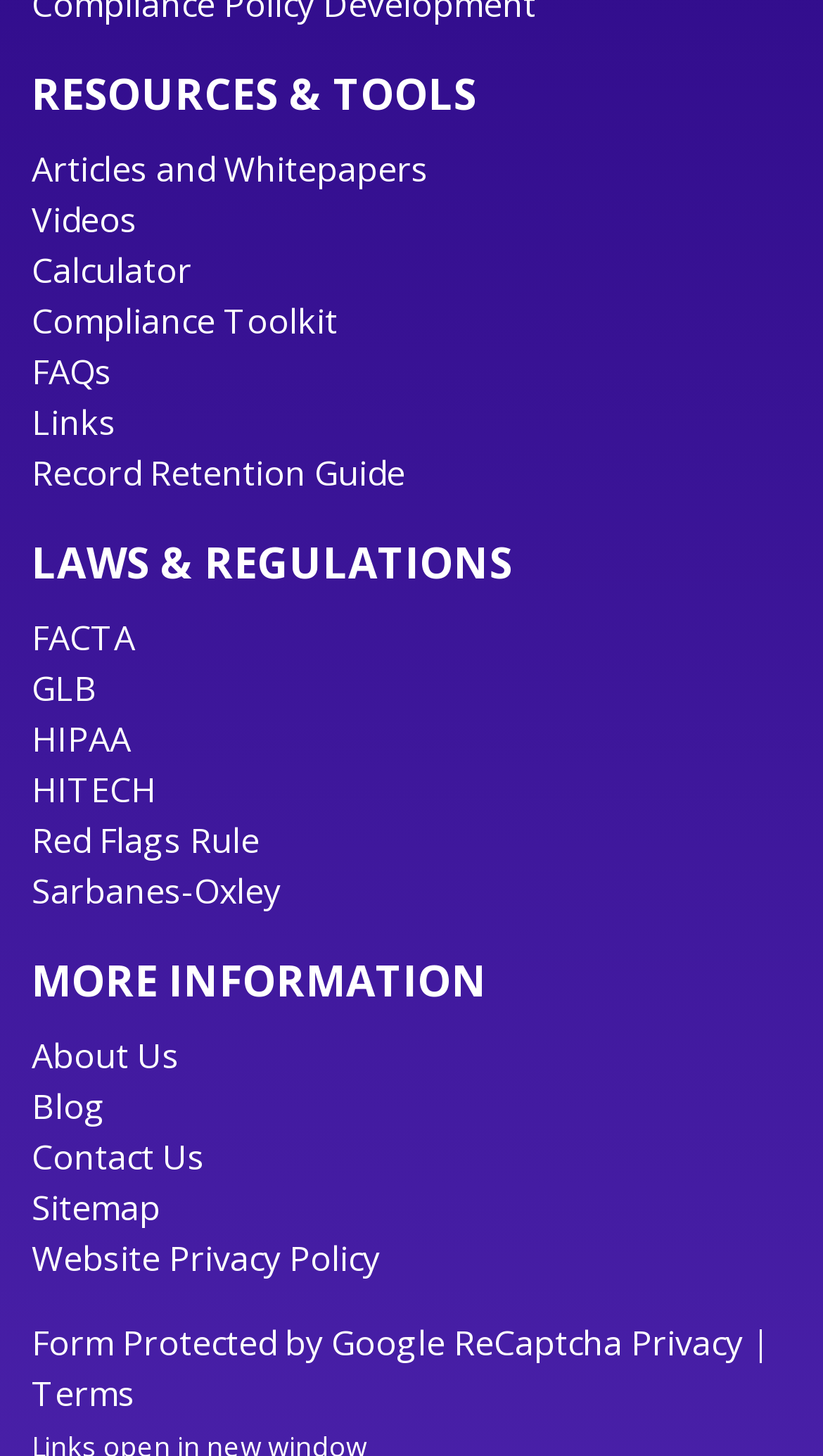How many links are there under More Information?
Using the visual information from the image, give a one-word or short-phrase answer.

5